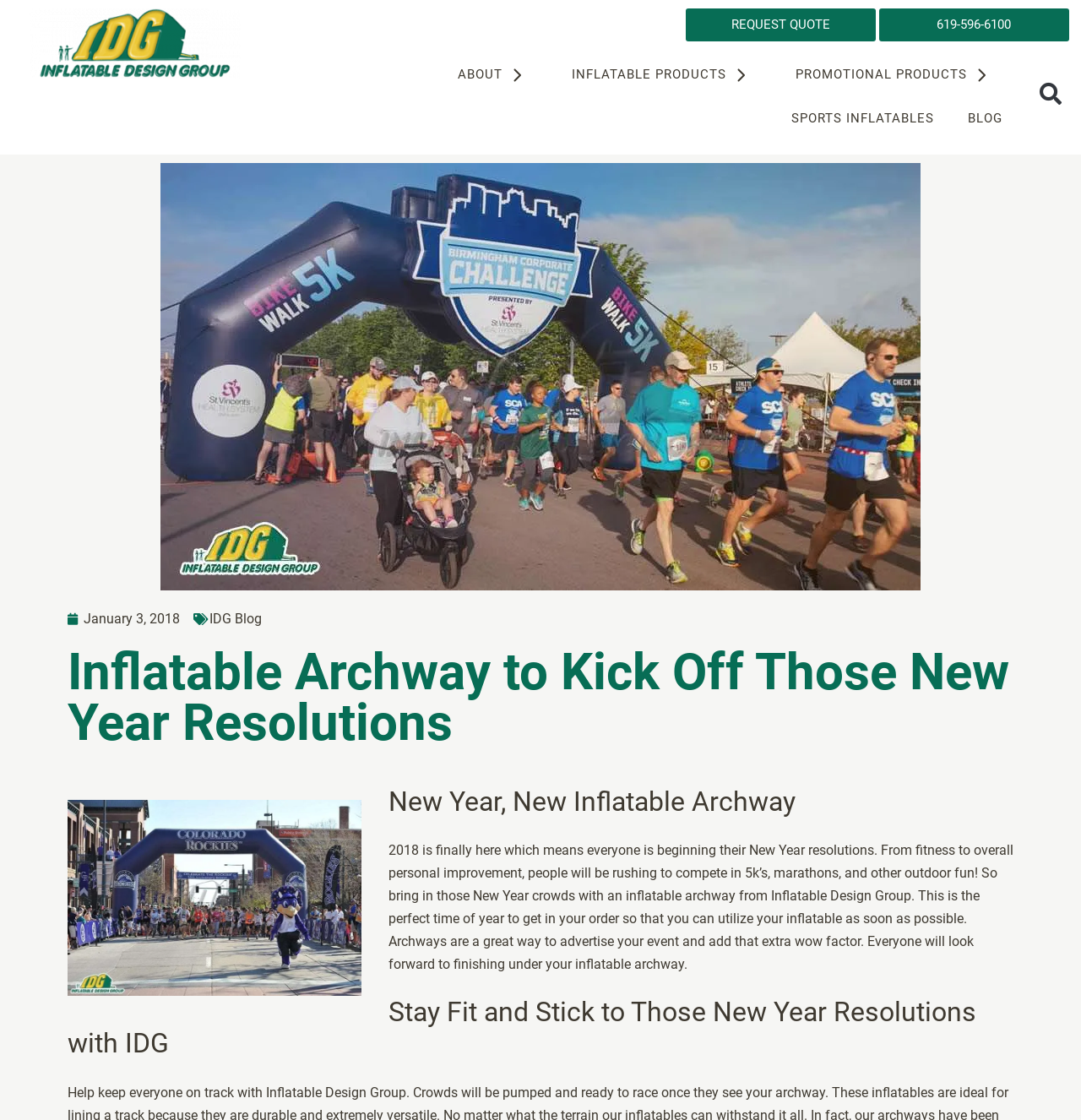Please answer the following question using a single word or phrase: What is the main product being promoted?

Inflatable Archway